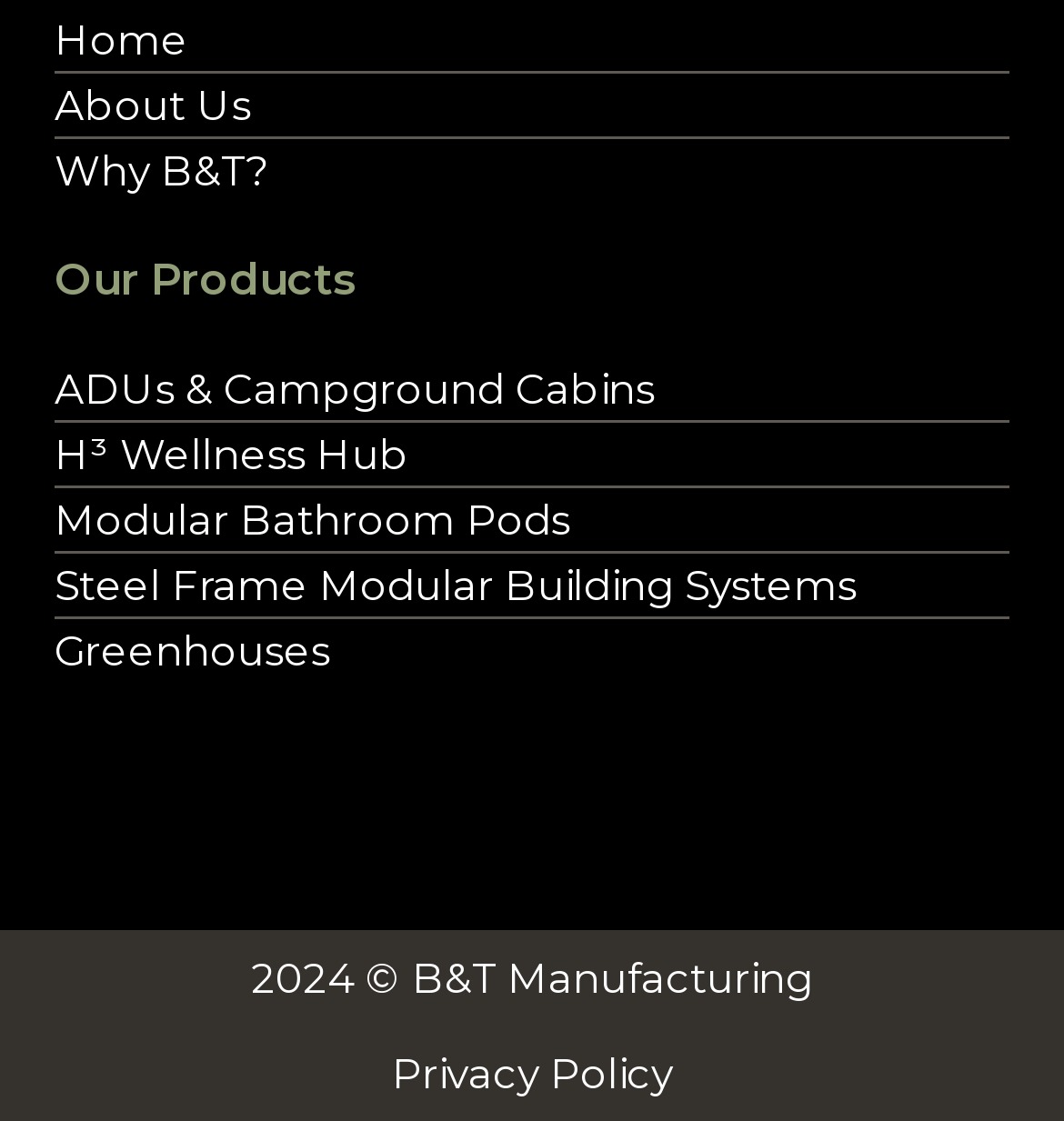Please determine the bounding box coordinates of the section I need to click to accomplish this instruction: "Visit the Sitemap page".

None